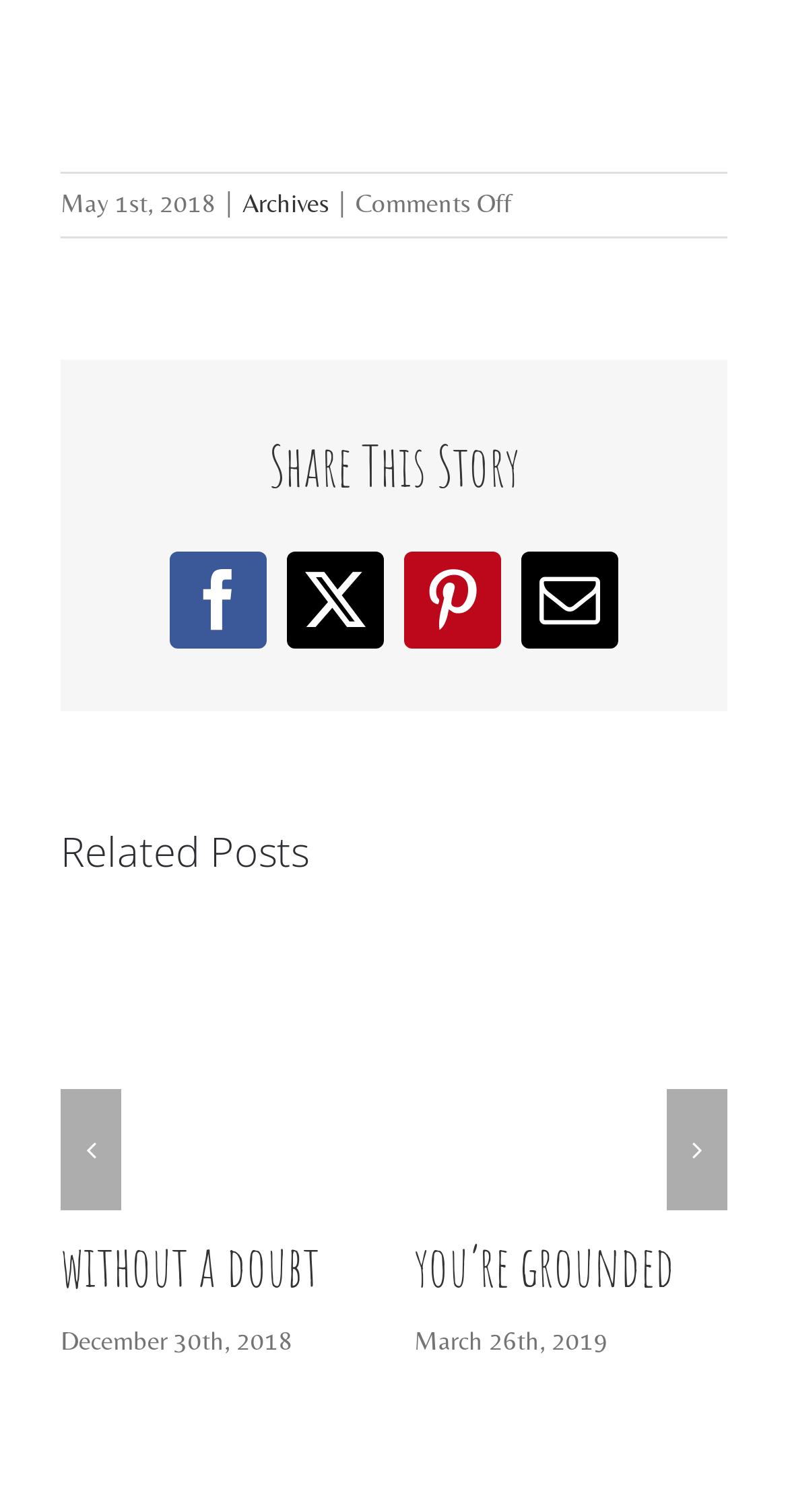Please find the bounding box coordinates of the clickable region needed to complete the following instruction: "Click on Archives". The bounding box coordinates must consist of four float numbers between 0 and 1, i.e., [left, top, right, bottom].

[0.308, 0.124, 0.418, 0.144]